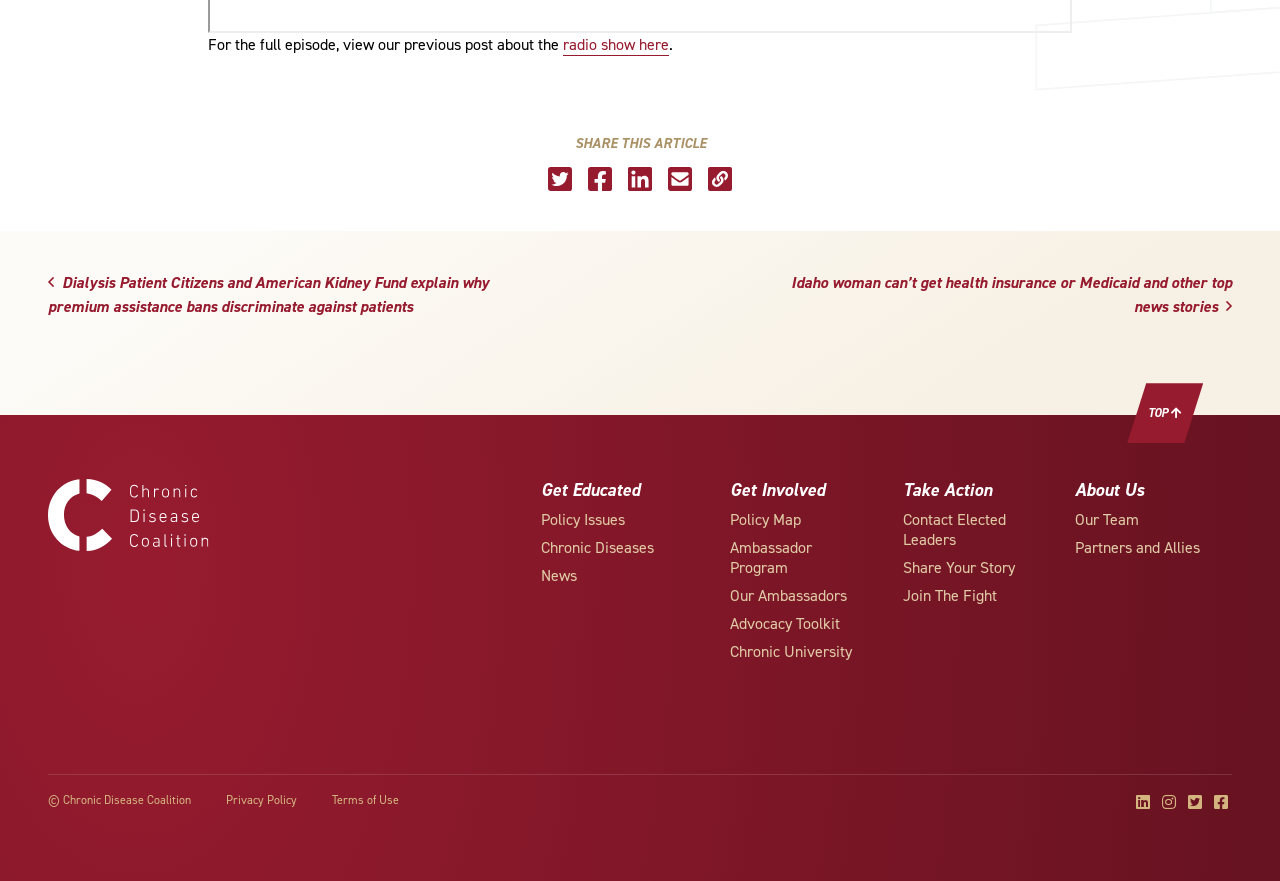Provide a one-word or one-phrase answer to the question:
How many social media sharing options are available?

5